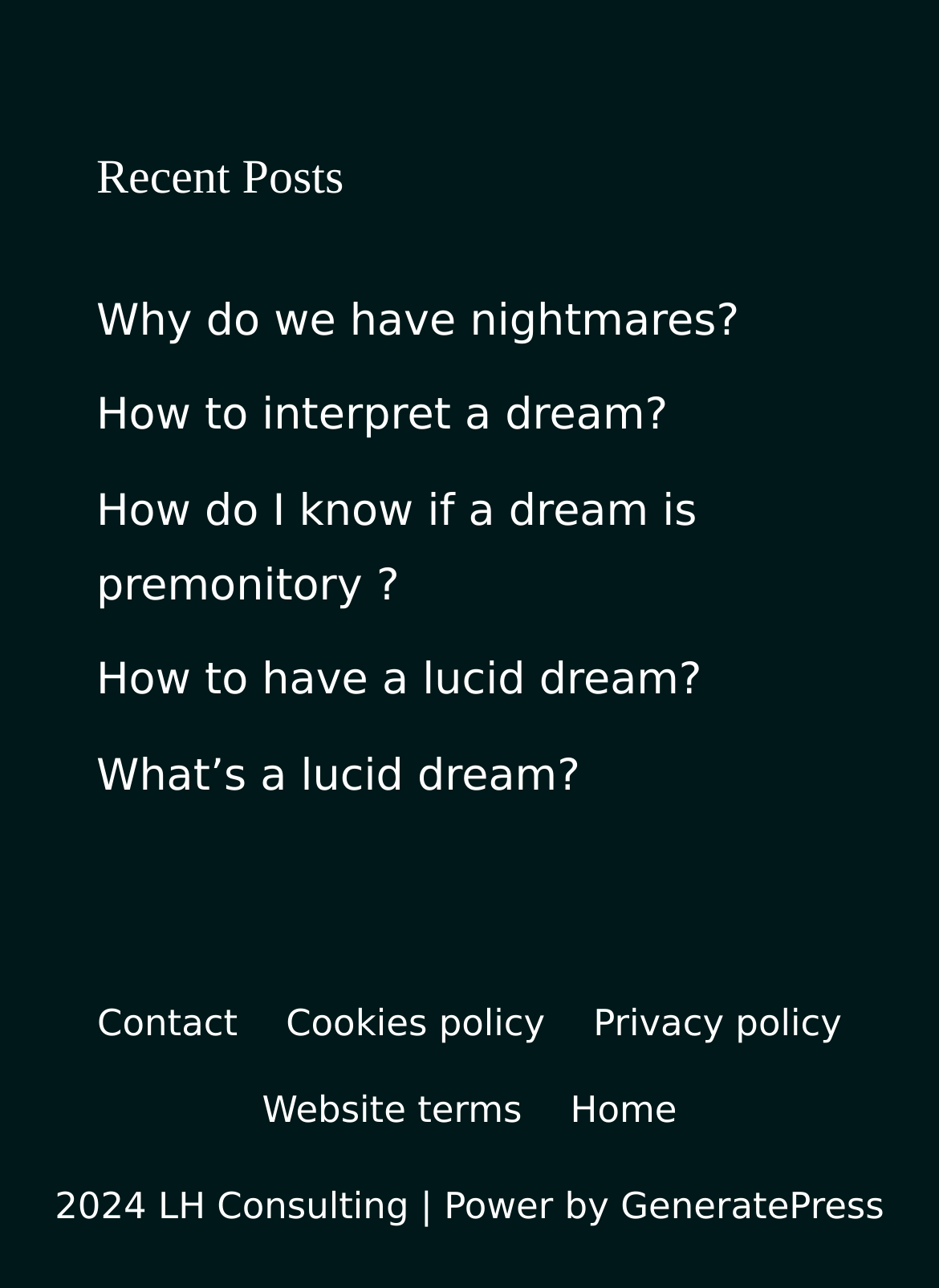Identify the bounding box coordinates of the element to click to follow this instruction: 'Open menu'. Ensure the coordinates are four float values between 0 and 1, provided as [left, top, right, bottom].

None